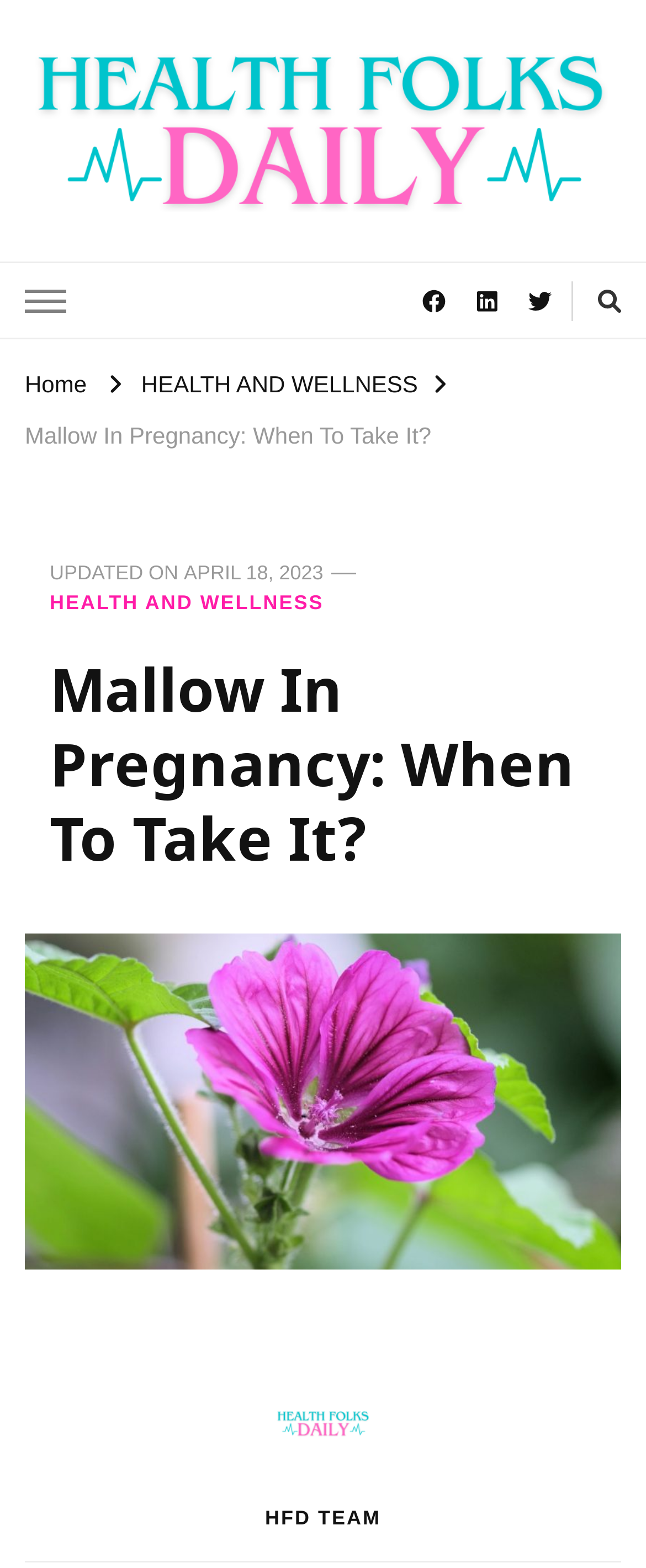Please determine the bounding box coordinates of the element to click in order to execute the following instruction: "Click the Health Folks Daily Logo". The coordinates should be four float numbers between 0 and 1, specified as [left, top, right, bottom].

[0.051, 0.032, 0.949, 0.135]